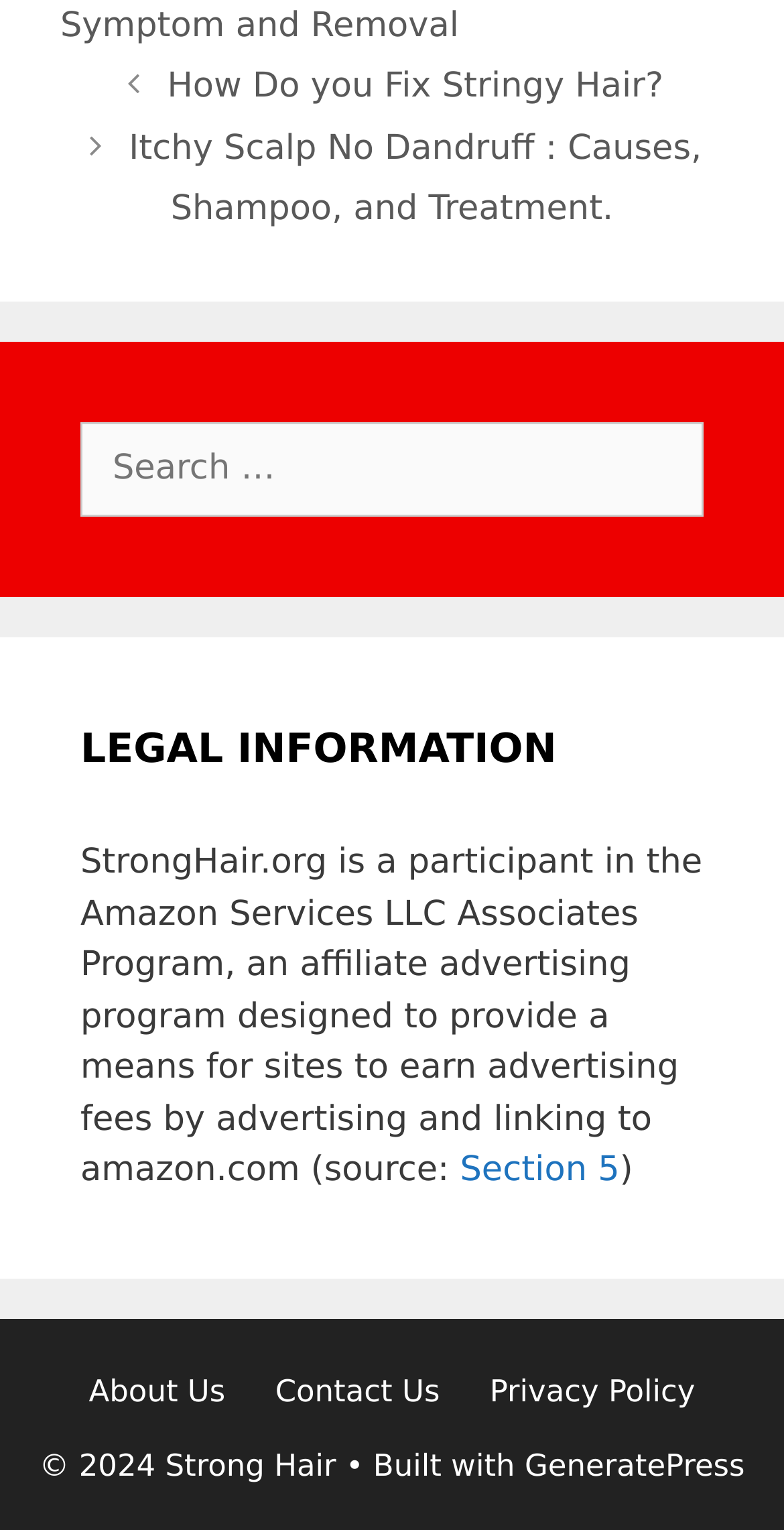Identify the bounding box coordinates of the element that should be clicked to fulfill this task: "Learn about legal information". The coordinates should be provided as four float numbers between 0 and 1, i.e., [left, top, right, bottom].

[0.103, 0.47, 0.897, 0.509]